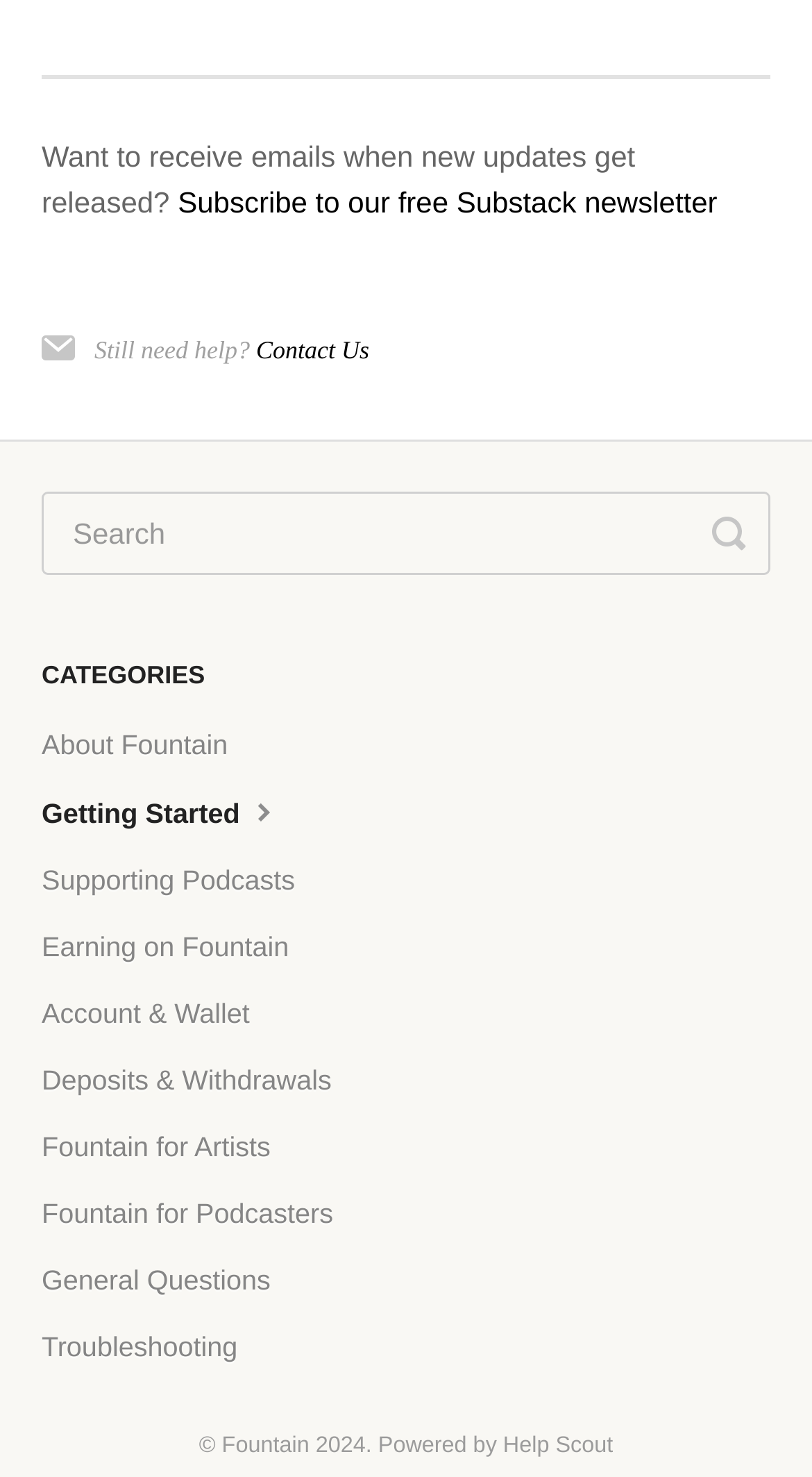Answer briefly with one word or phrase:
How can users get help?

Contact Us